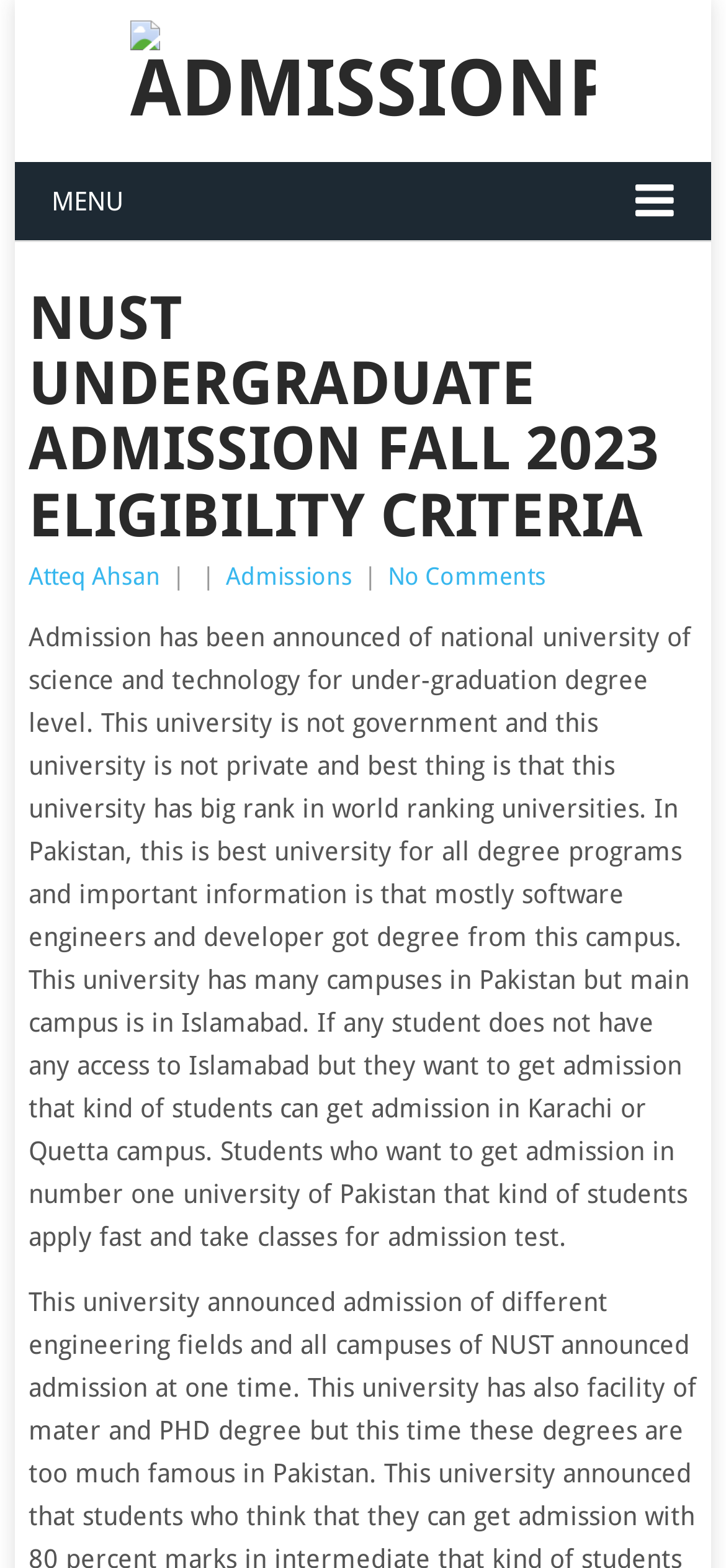Locate and generate the text content of the webpage's heading.

NUST UNDERGRADUATE ADMISSION FALL 2023 ELIGIBILITY CRITERIA